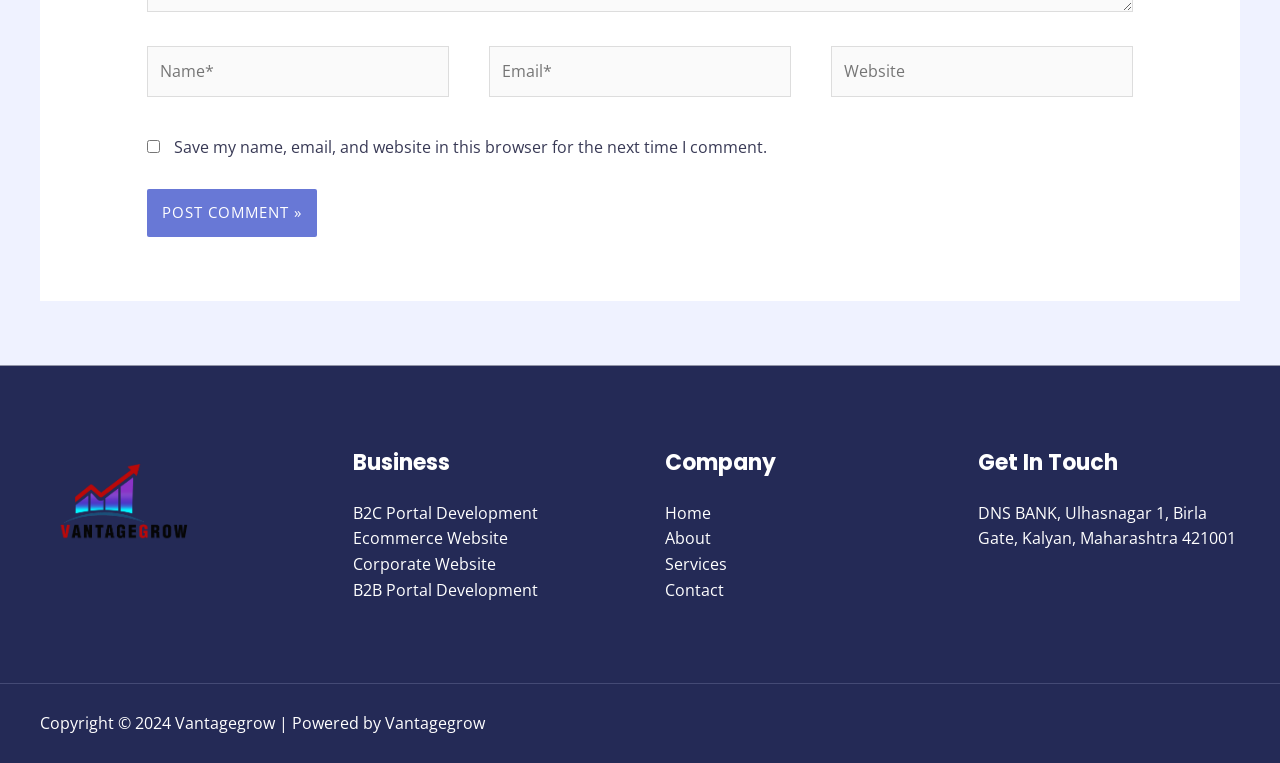Kindly determine the bounding box coordinates of the area that needs to be clicked to fulfill this instruction: "Go to the About page".

[0.52, 0.691, 0.555, 0.72]